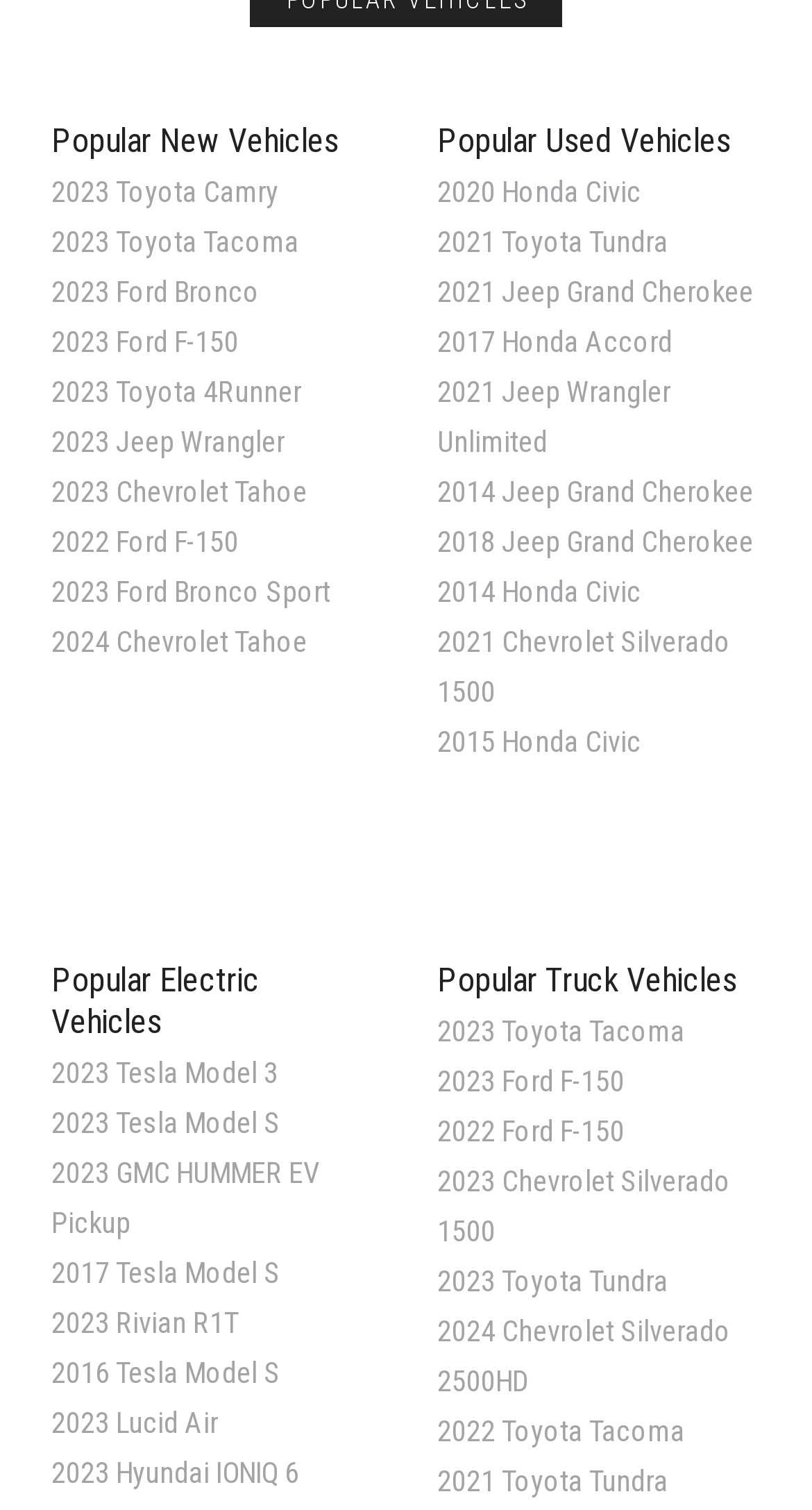Are there any duplicate models listed under 'Popular Truck Vehicles'?
Your answer should be a single word or phrase derived from the screenshot.

Yes